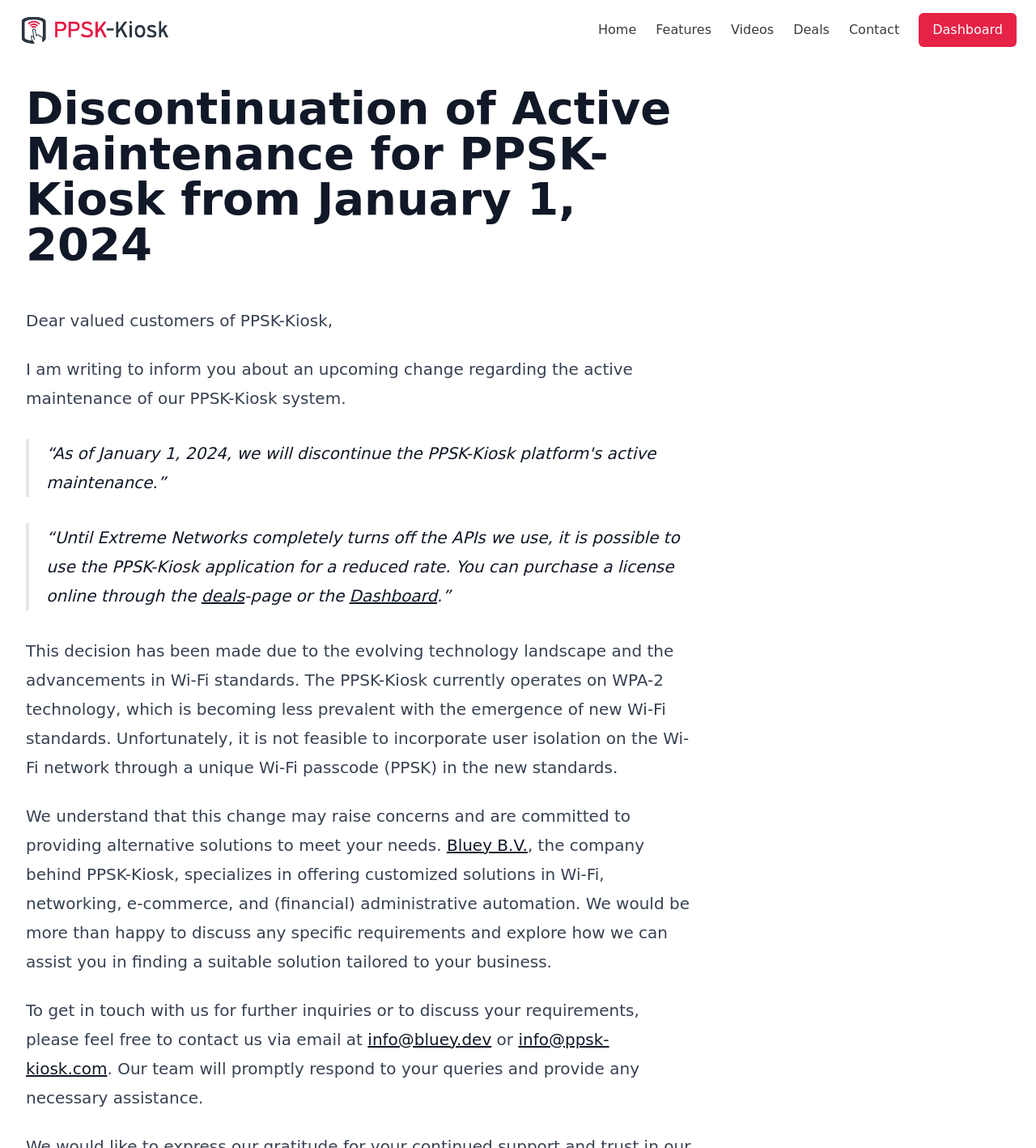Give a detailed explanation of the elements present on the webpage.

The webpage is about the discontinuation of active maintenance for PPSK-Kiosk from January 1, 2024. At the top, there is a navigation bar with several links, including "Home", "Features", "Videos", "Deals", "Contact", and "Dashboard". The PPSK-Kiosk logo is located on the top left corner.

Below the navigation bar, there is a heading that announces the discontinuation of active maintenance. Following this heading, there is a message addressed to valued customers of PPSK-Kiosk, informing them about the upcoming change.

The message is divided into several paragraphs. The first paragraph explains the reason for the discontinuation, which is due to the evolving technology landscape and the advancements in Wi-Fi standards. The second paragraph mentions that the company understands the concerns this change may raise and is committed to providing alternative solutions.

There are two blockquotes in the middle of the page, which contain information about the possibility of using the PPSK-Kiosk application for a reduced rate until Extreme Networks completely turns off the APIs. Users can purchase a license online through the deals page or the dashboard.

The rest of the page contains more information about the company behind PPSK-Kiosk, Bluey B.V., which specializes in offering customized solutions in Wi-Fi, networking, e-commerce, and administrative automation. There are also links to contact the company for further inquiries or to discuss specific requirements.